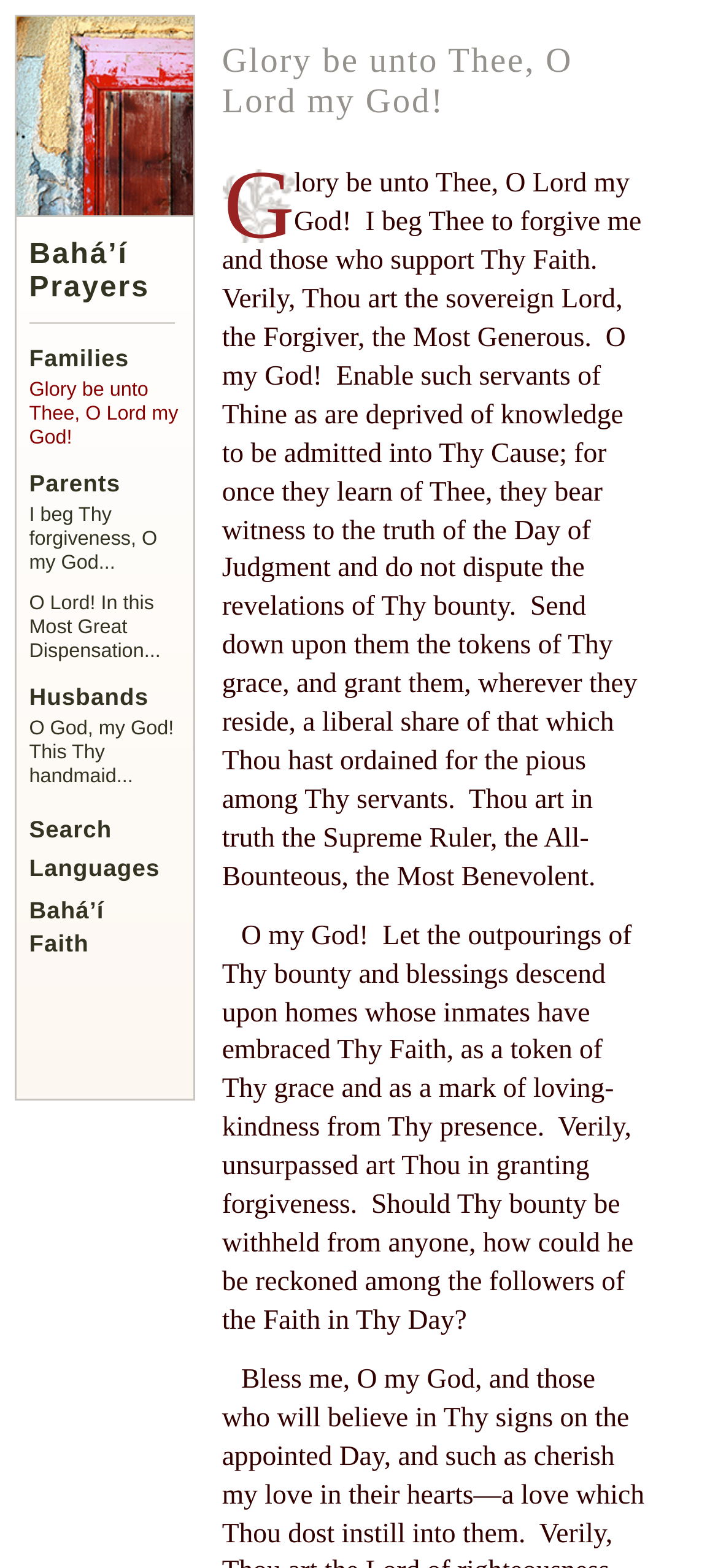Extract the bounding box coordinates for the HTML element that matches this description: "Languages". The coordinates should be four float numbers between 0 and 1, i.e., [left, top, right, bottom].

[0.041, 0.545, 0.238, 0.566]